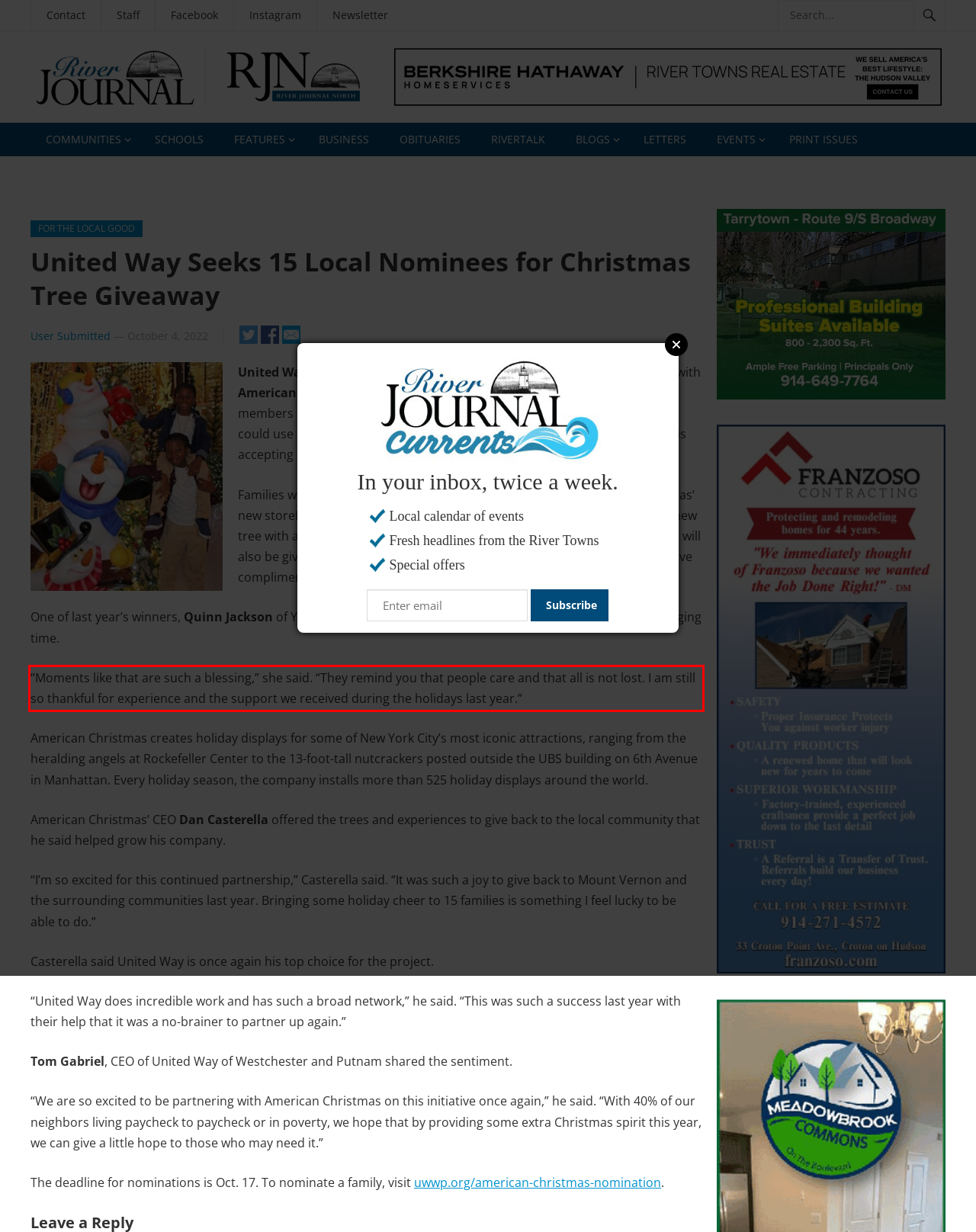Look at the screenshot of the webpage, locate the red rectangle bounding box, and generate the text content that it contains.

“Moments like that are such a blessing,” she said. “They remind you that people care and that all is not lost. I am still so thankful for experience and the support we received during the holidays last year.”